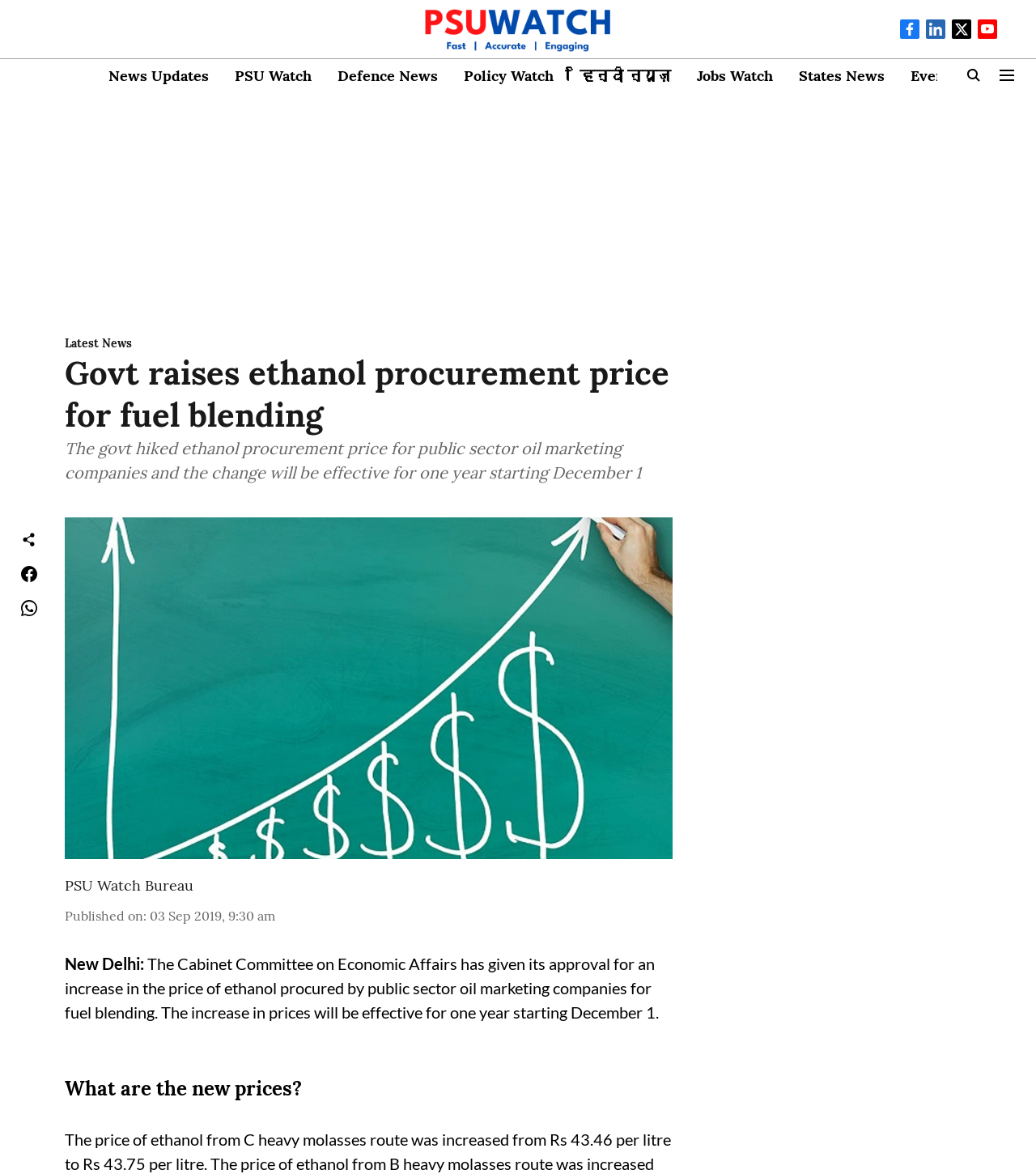Who is the author of this news?
Look at the image and respond with a one-word or short-phrase answer.

PSU Watch Bureau